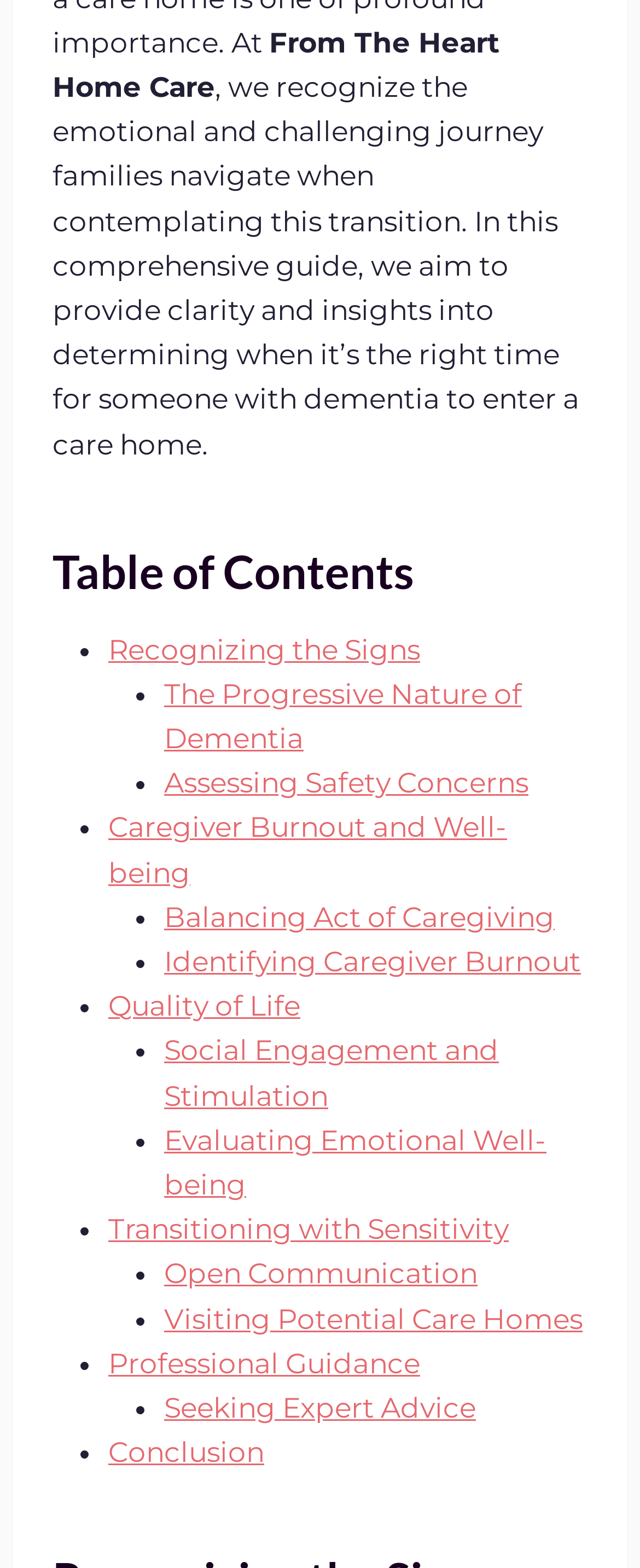Please locate the clickable area by providing the bounding box coordinates to follow this instruction: "Read the conclusion".

[0.169, 0.916, 0.413, 0.937]